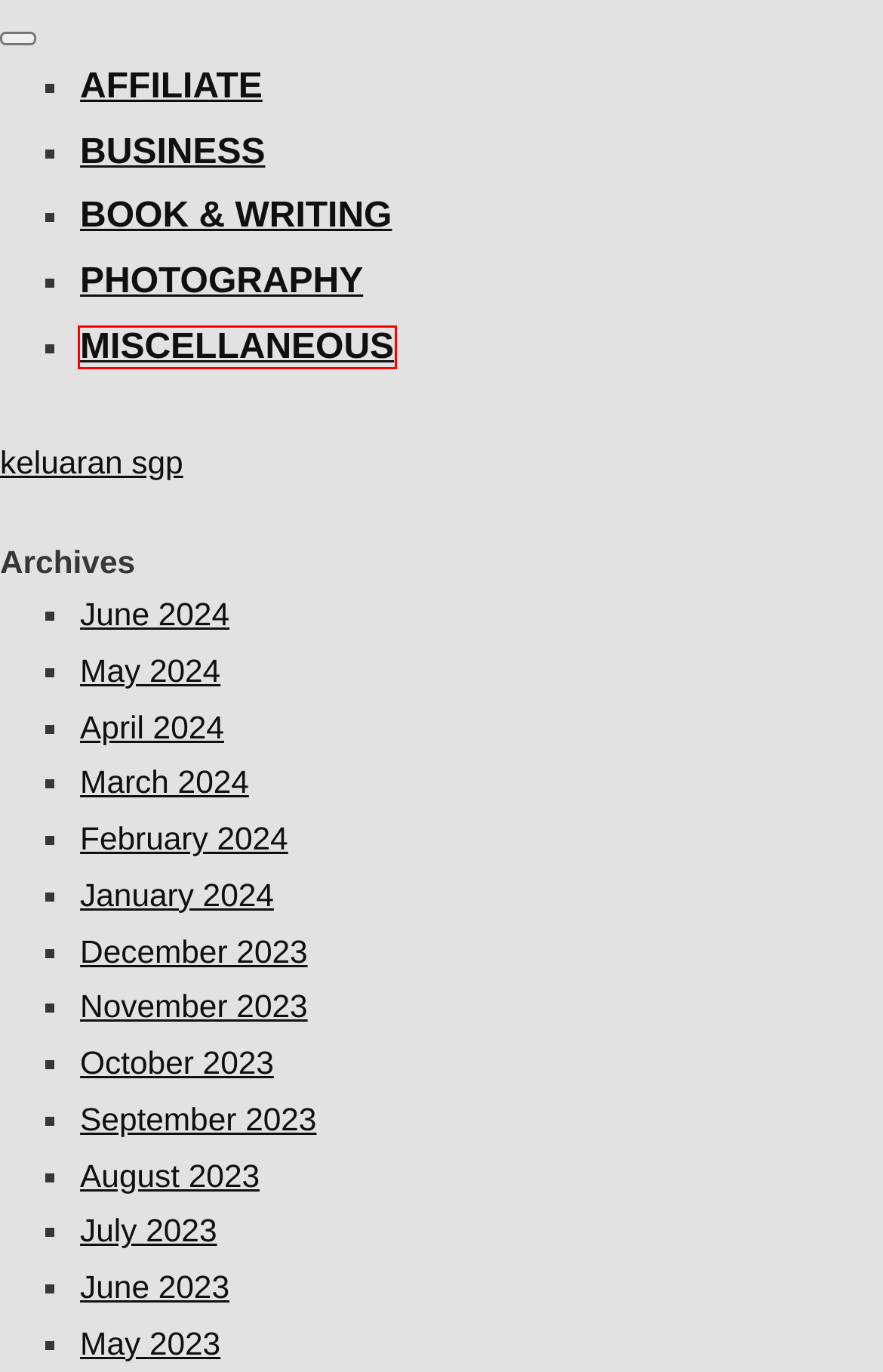You’re provided with a screenshot of a webpage that has a red bounding box around an element. Choose the best matching webpage description for the new page after clicking the element in the red box. The options are:
A. Miscellaneous – Spec1 Alchem4 Adhes1ves
B. Photography – Spec1 Alchem4 Adhes1ves
C. Affiliate – Spec1 Alchem4 Adhes1ves
D. October 2023 – Spec1 Alchem4 Adhes1ves
E. July 2023 – Spec1 Alchem4 Adhes1ves
F. June 2024 – Spec1 Alchem4 Adhes1ves
G. December 2023 – Spec1 Alchem4 Adhes1ves
H. August 2023 – Spec1 Alchem4 Adhes1ves

A